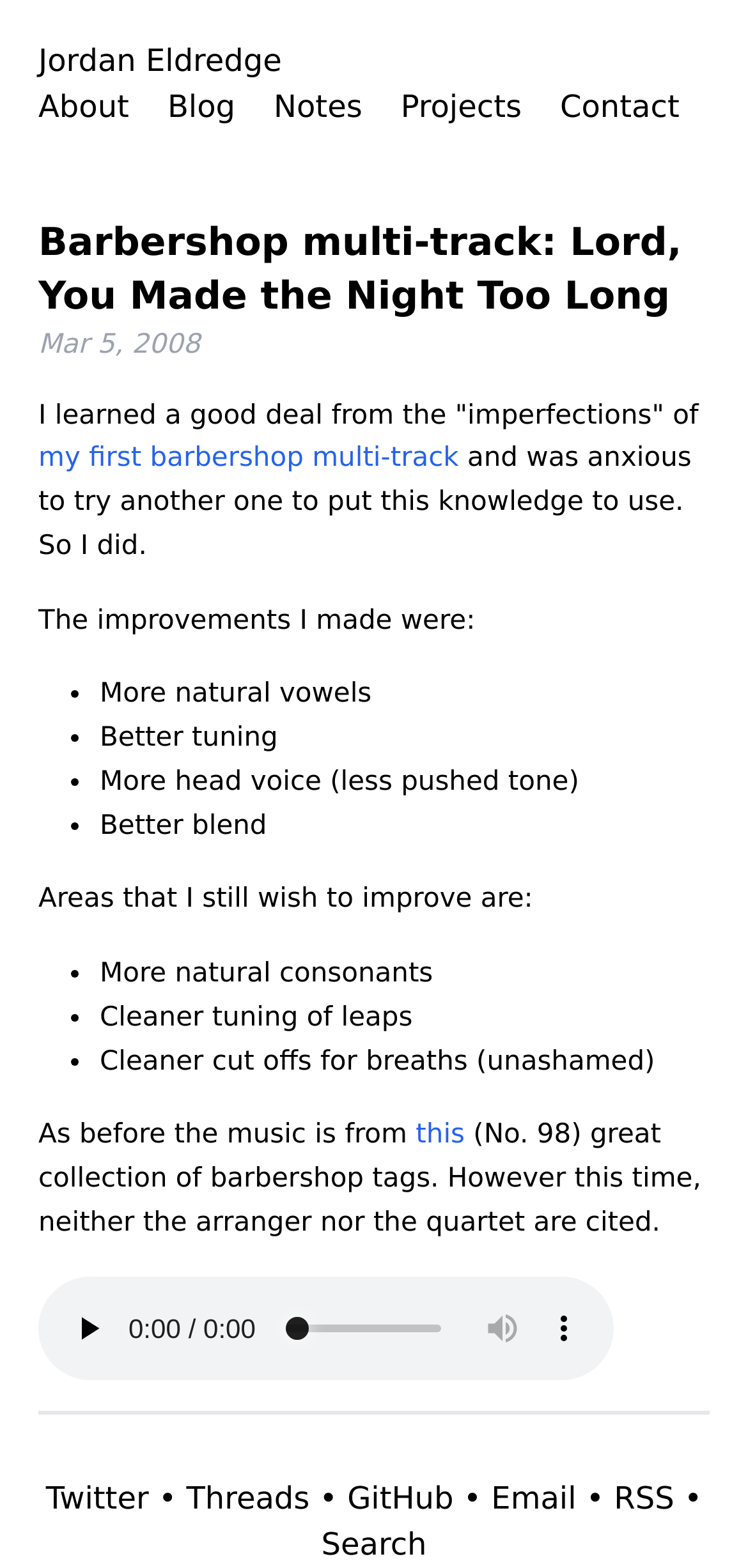Pinpoint the bounding box coordinates of the element that must be clicked to accomplish the following instruction: "Follow us on Facebook". The coordinates should be in the format of four float numbers between 0 and 1, i.e., [left, top, right, bottom].

None